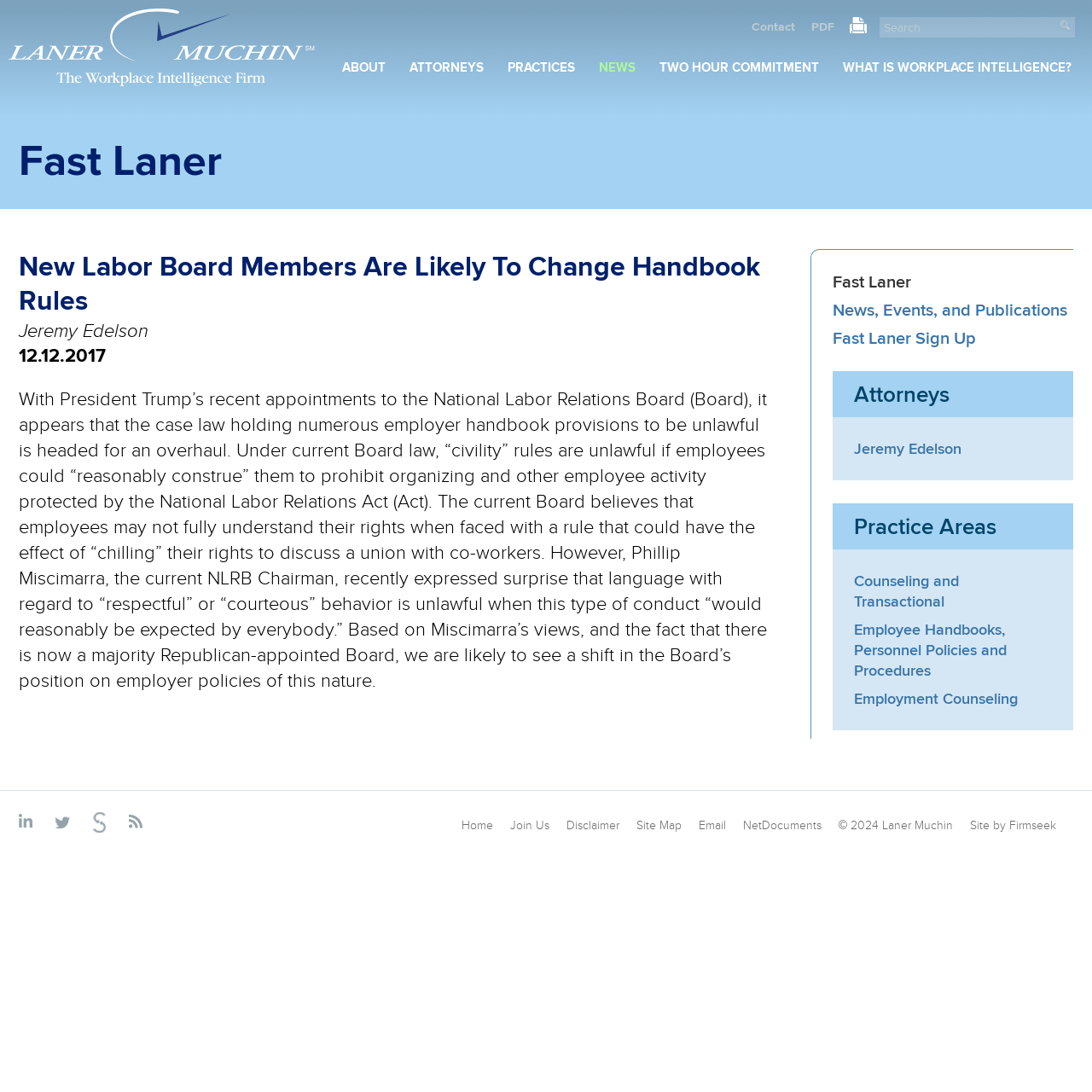Extract the bounding box coordinates for the UI element described by the text: "Fast Laner Sign Up". The coordinates should be in the form of [left, top, right, bottom] with values between 0 and 1.

[0.762, 0.298, 0.894, 0.32]